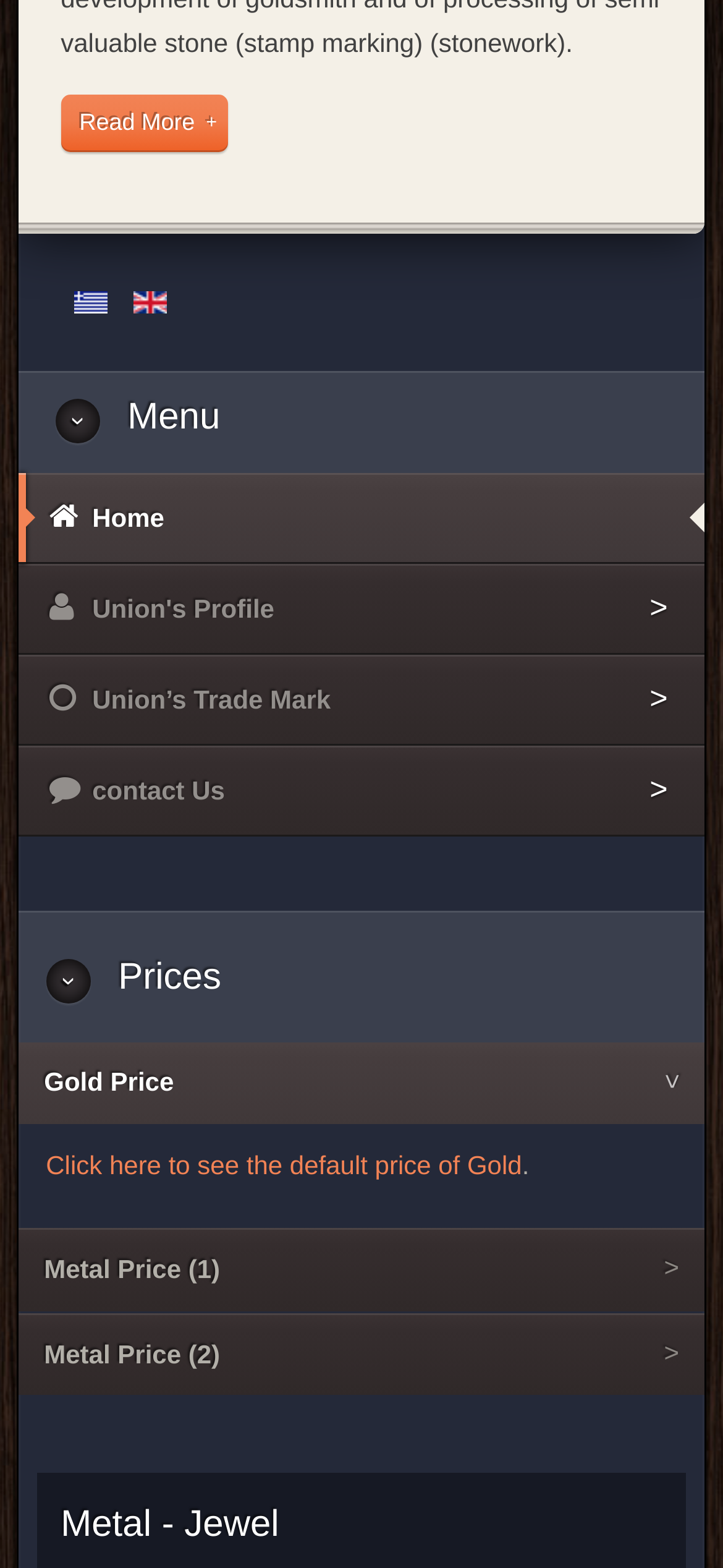Determine the bounding box coordinates for the UI element with the following description: "alt="English (UK)" title="English (UK)"". The coordinates should be four float numbers between 0 and 1, represented as [left, top, right, bottom].

[0.184, 0.182, 0.23, 0.201]